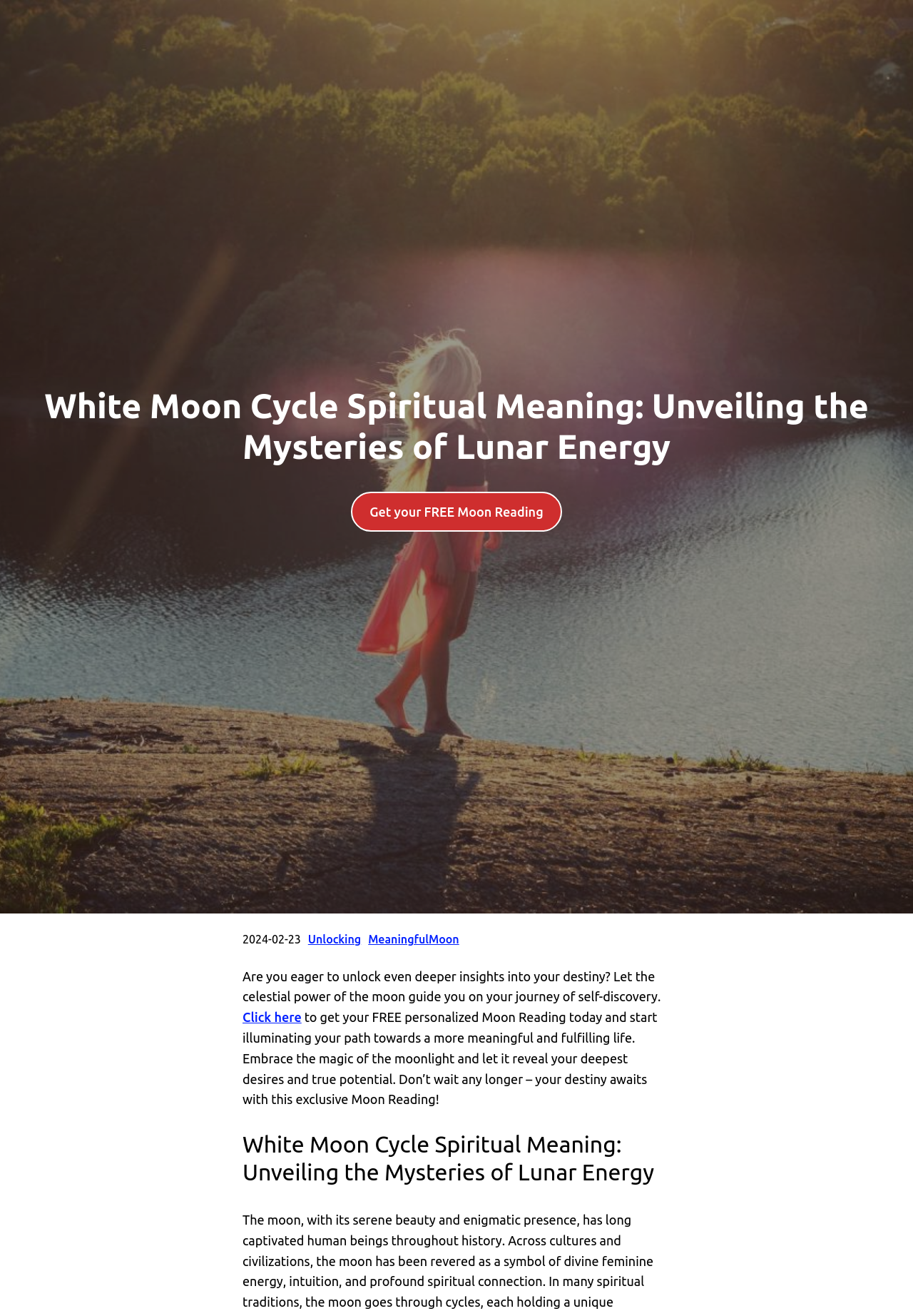Offer a detailed explanation of the webpage layout and contents.

The webpage is about the spiritual meaning of the White Moon Cycle and its connection to lunar energy. At the top, there is a prominent heading that displays the title "White Moon Cycle Spiritual Meaning: Unveiling the Mysteries of Lunar Energy". Below this heading, a call-to-action link "Get your FREE Moon Reading" is positioned, encouraging users to take action.

To the right of the call-to-action link, there is a time element displaying the date "2024-02-23". Next to the time element, there are two links, "Unlocking" and "MeaningfulMoon", which are likely related to the moon's spiritual significance.

Below these elements, a paragraph of text explains the benefits of unlocking deeper insights into one's destiny using the celestial power of the moon. This text is followed by a link "Click here" that invites users to get their free personalized Moon Reading. The text continues, describing the benefits of embracing the magic of the moonlight and revealing one's deepest desires and true potential.

Finally, there is a second instance of the heading "White Moon Cycle Spiritual Meaning: Unveiling the Mysteries of Lunar Energy", which is positioned at the bottom of the page, likely serving as a summary or conclusion to the content above.